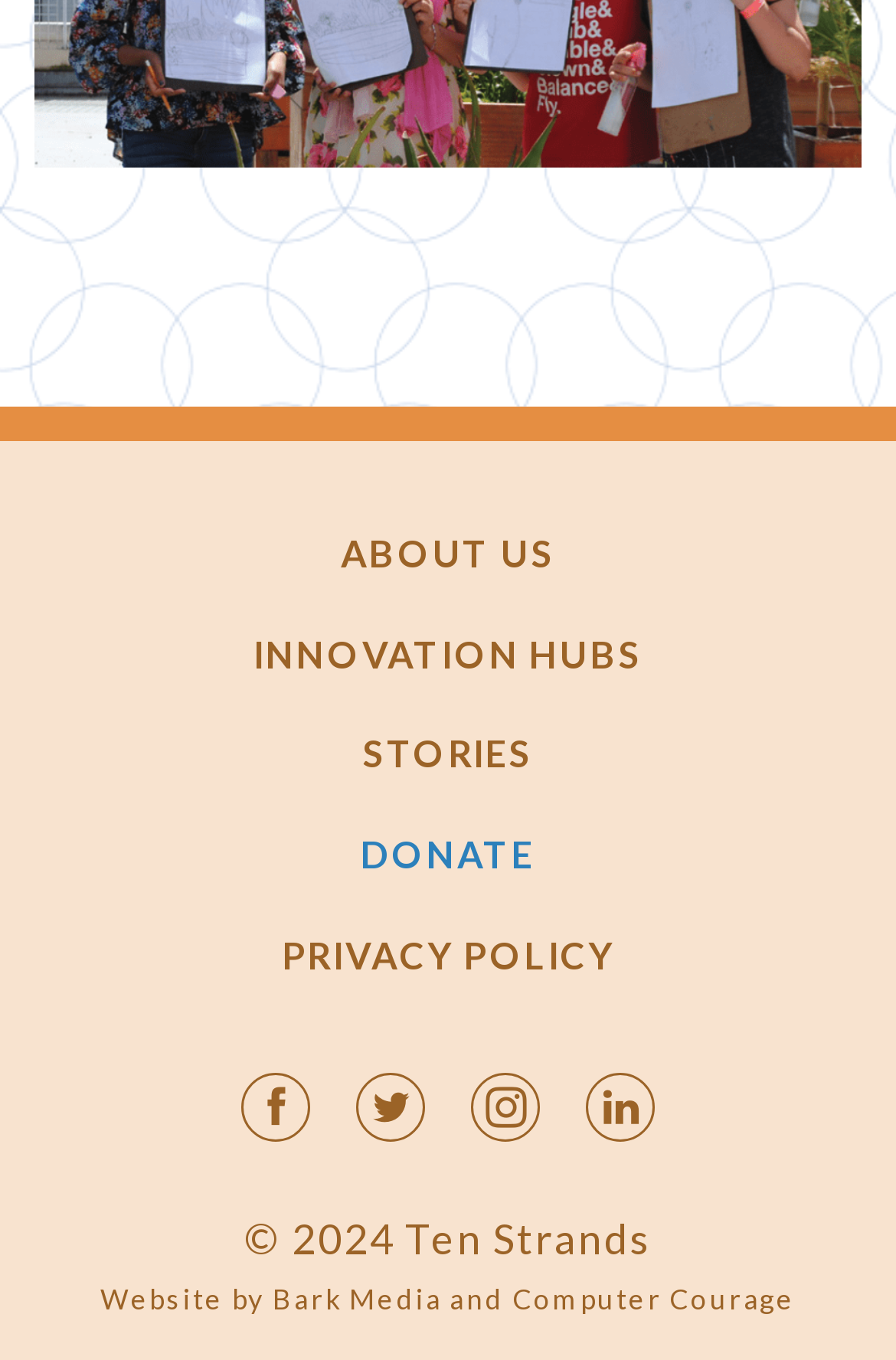Determine the bounding box coordinates of the section to be clicked to follow the instruction: "read stories". The coordinates should be given as four float numbers between 0 and 1, formatted as [left, top, right, bottom].

[0.405, 0.538, 0.595, 0.57]